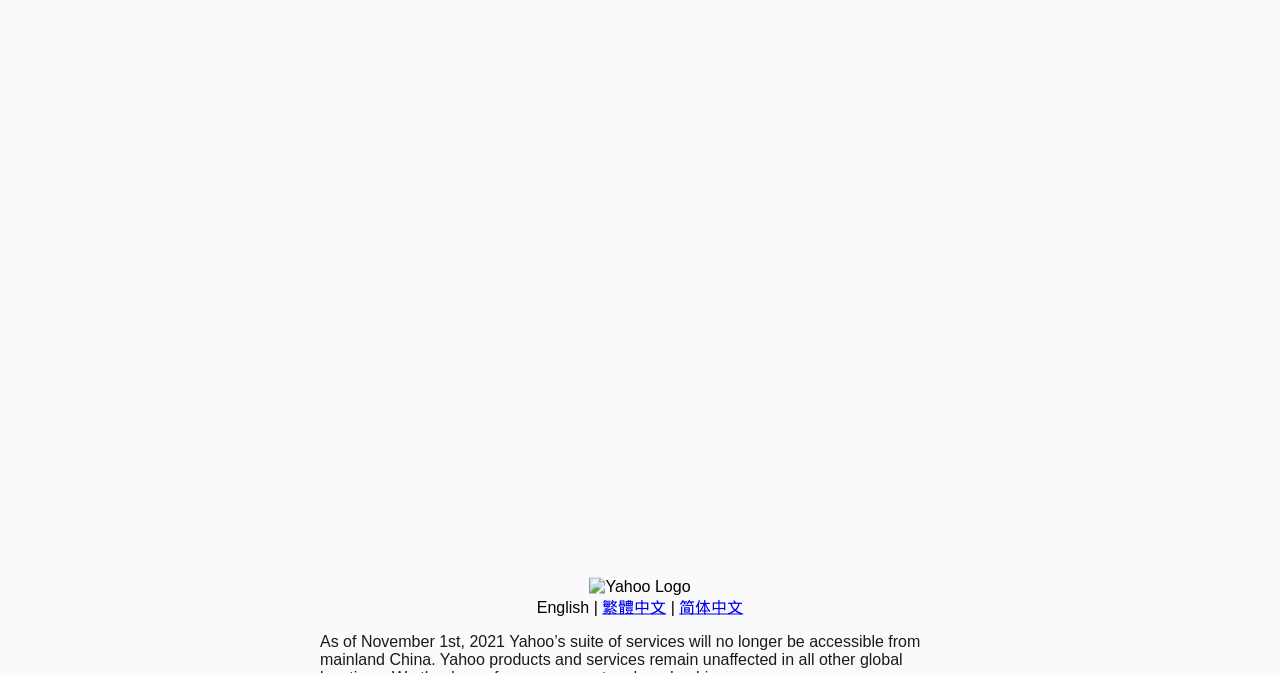Given the element description, predict the bounding box coordinates in the format (top-left x, top-left y, bottom-right x, bottom-right y), using floating point numbers between 0 and 1: 简体中文

[0.531, 0.889, 0.581, 0.915]